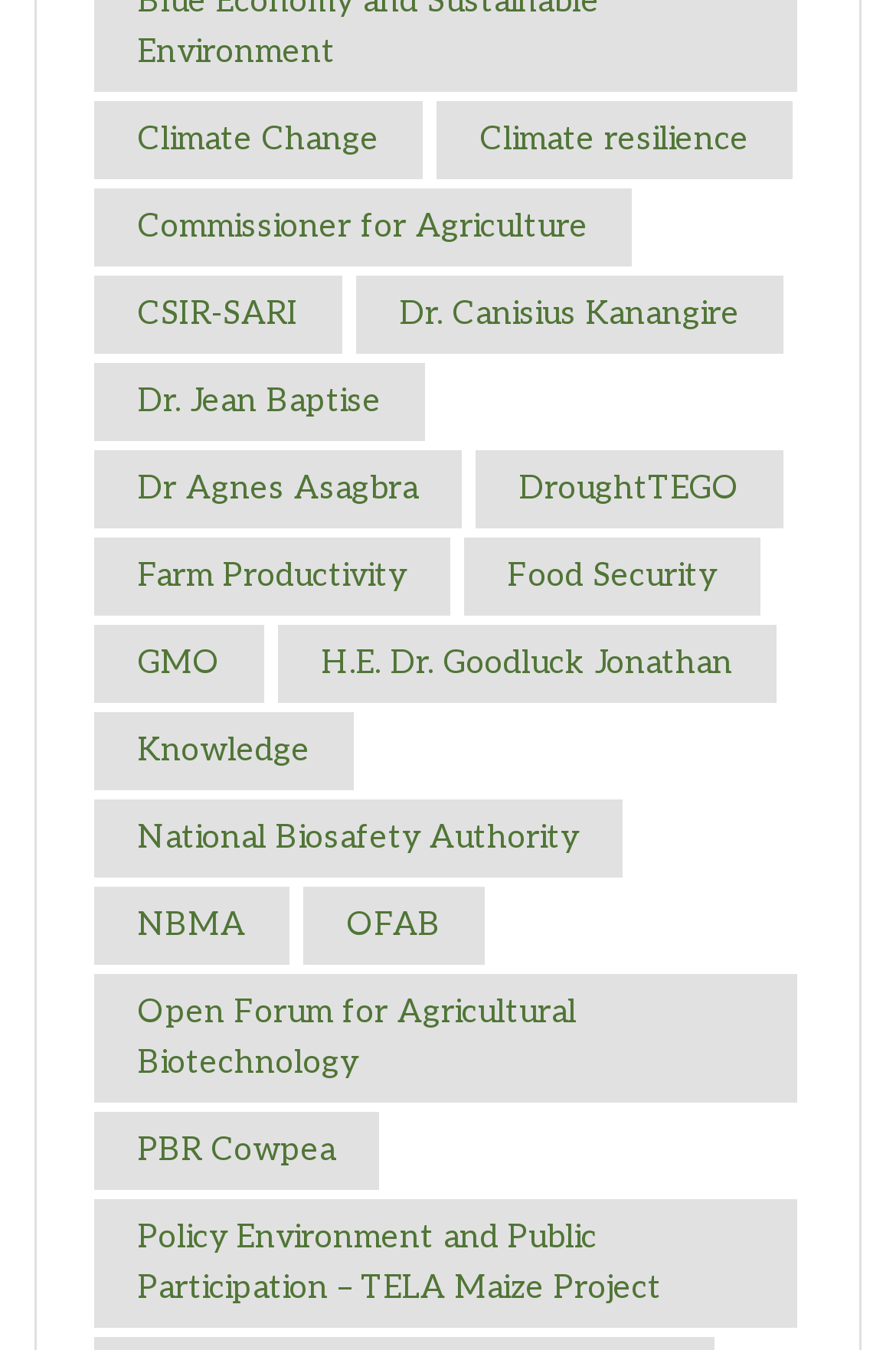Given the element description OFAB, identify the bounding box coordinates for the UI element on the webpage screenshot. The format should be (top-left x, top-left y, bottom-right x, bottom-right y), with values between 0 and 1.

[0.338, 0.656, 0.541, 0.714]